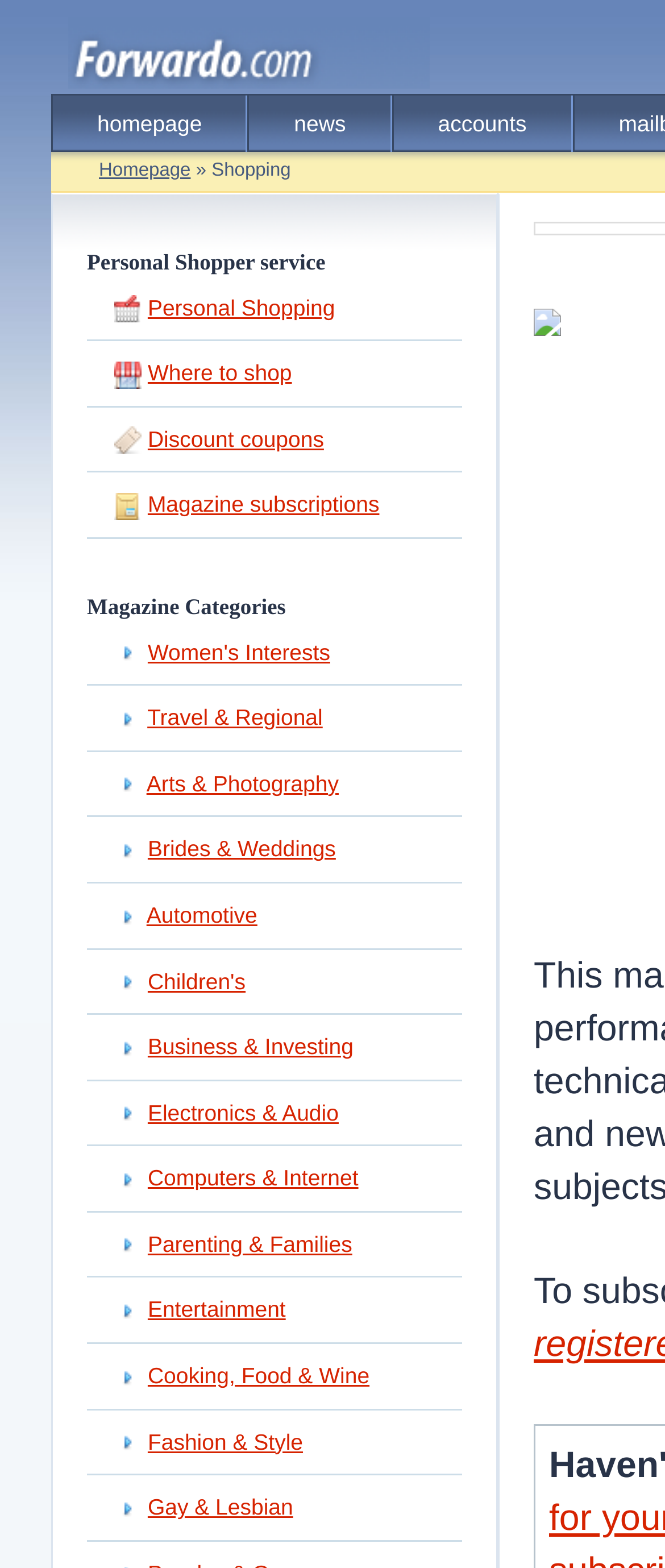What is the first magazine category listed?
Using the image as a reference, give a one-word or short phrase answer.

Women's Interests